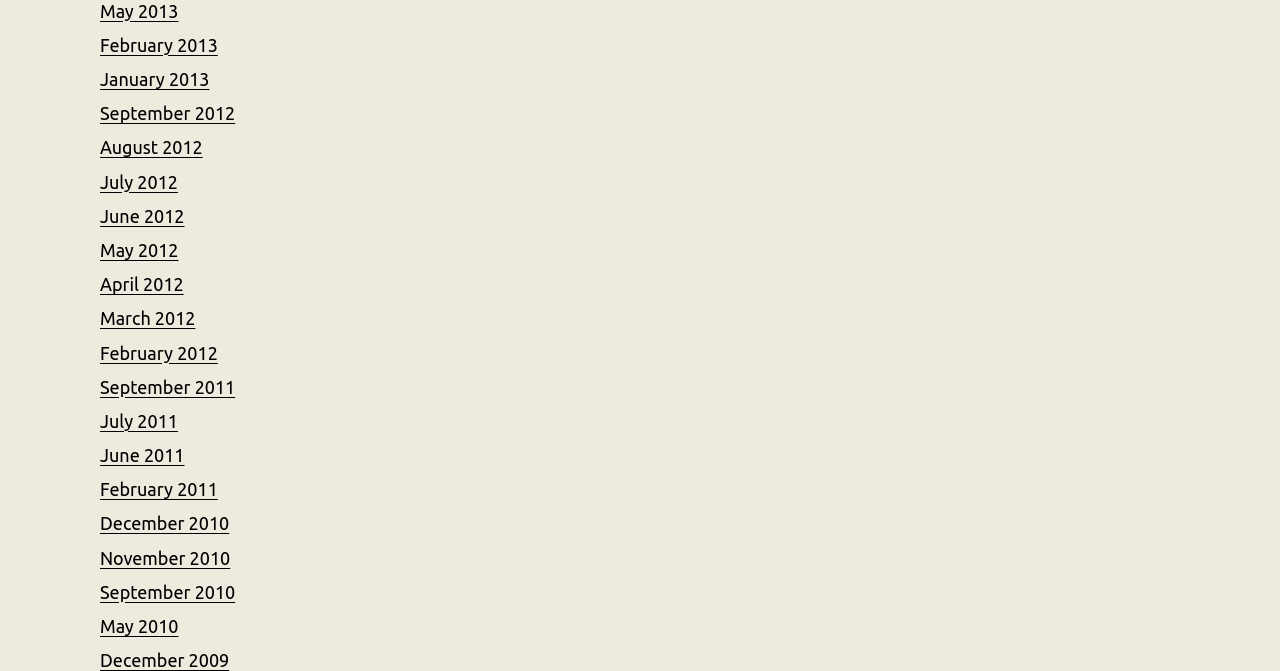Could you find the bounding box coordinates of the clickable area to complete this instruction: "access September 2012 page"?

[0.078, 0.154, 0.184, 0.184]